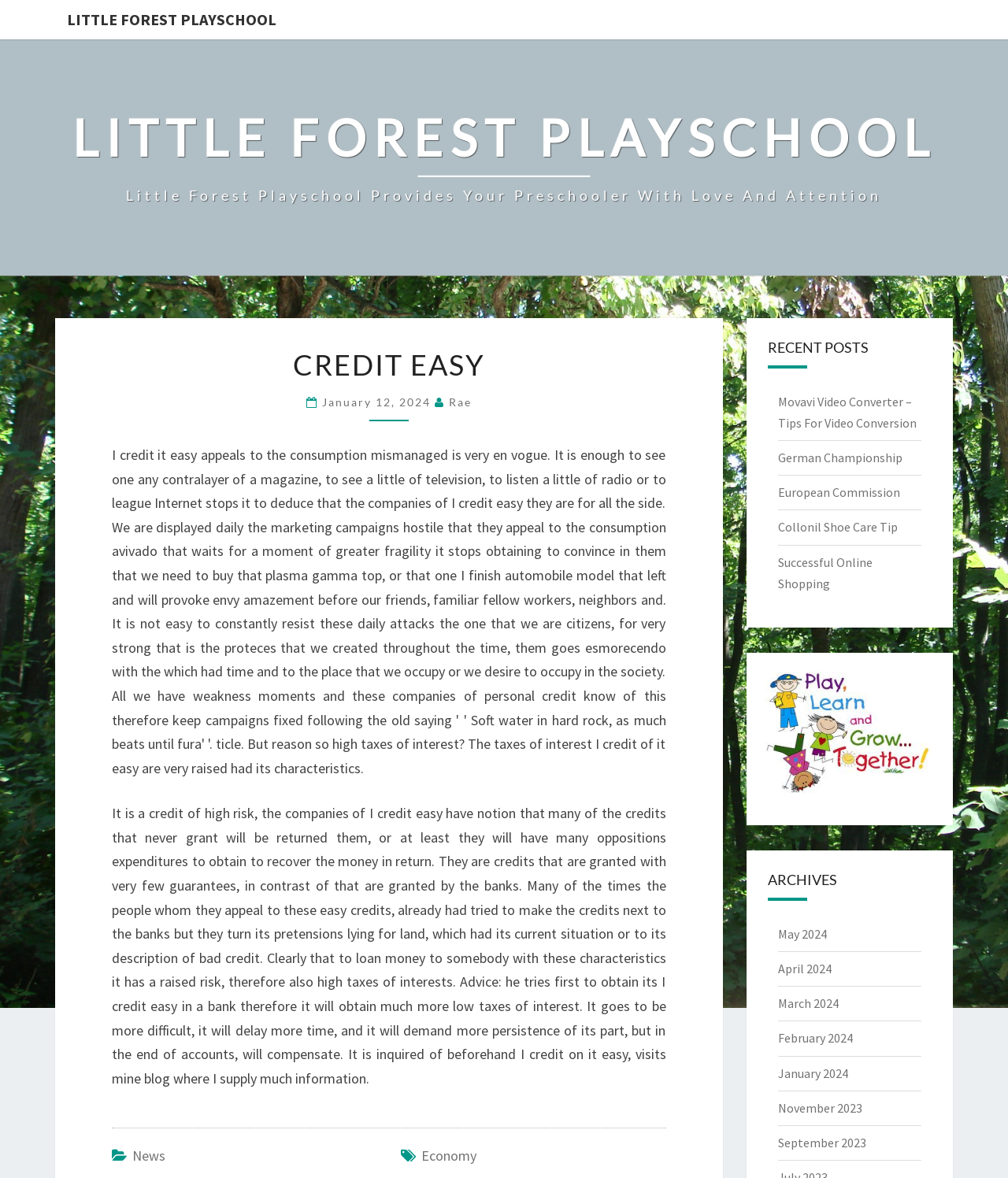Given the description of a UI element: "May 2024", identify the bounding box coordinates of the matching element in the webpage screenshot.

[0.771, 0.786, 0.82, 0.799]